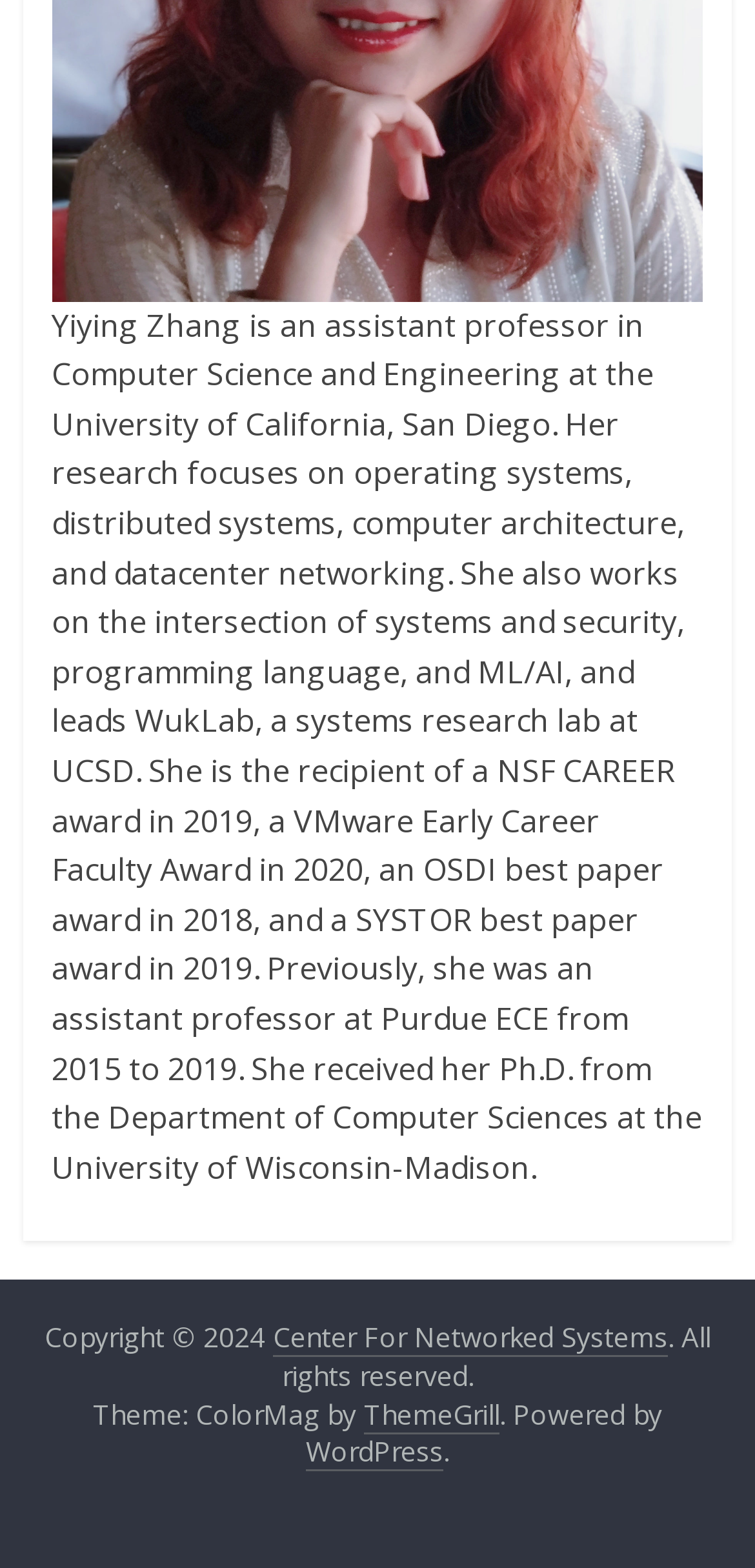What is the name of the theme used by the website?
Could you please answer the question thoroughly and with as much detail as possible?

The StaticText element with the bounding box coordinates [0.123, 0.89, 0.482, 0.913] mentions that the theme used by the website is ColorMag, which is developed by ThemeGrill.